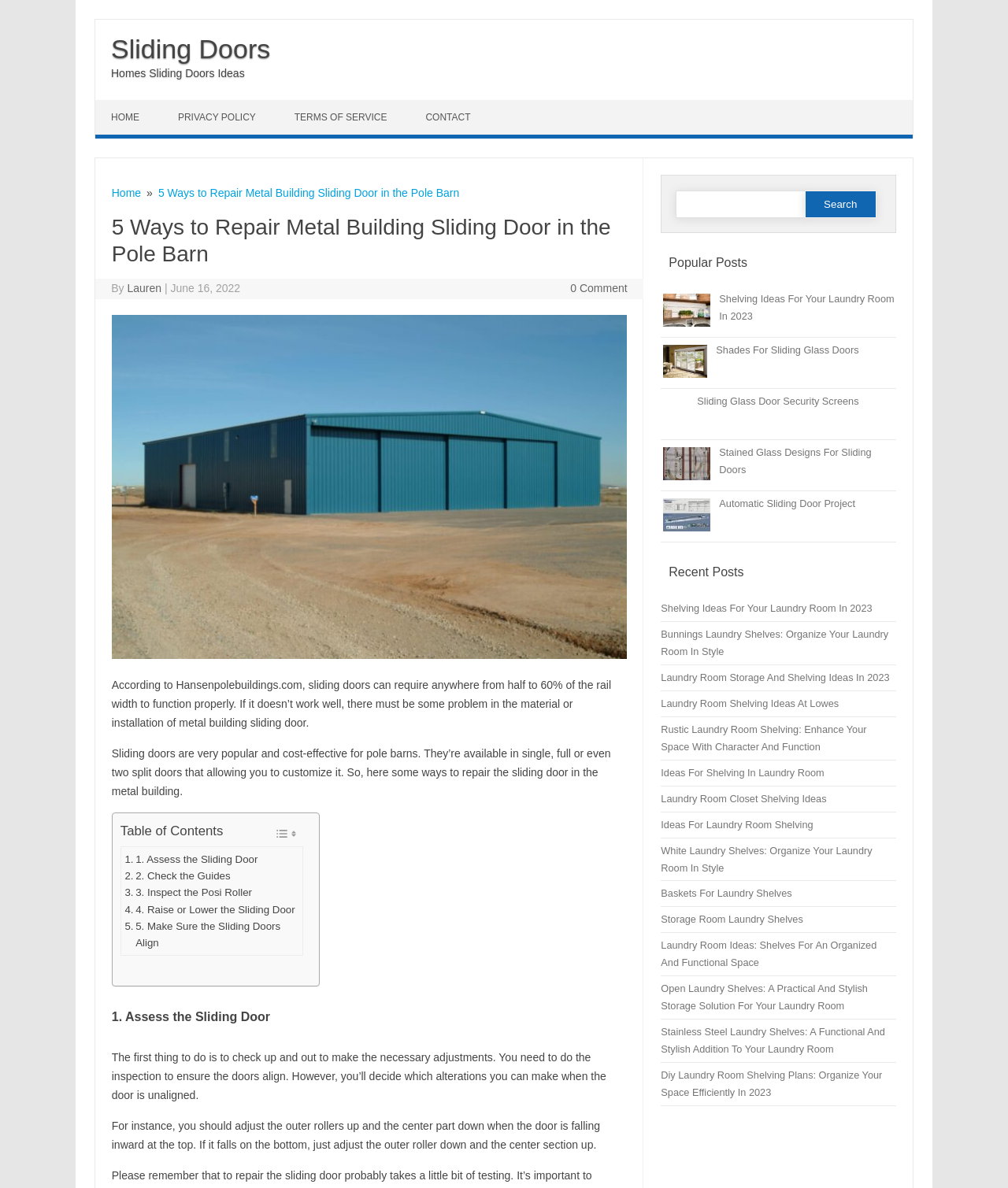What is the problem with the sliding door if it doesn’t work well?
Using the image, provide a concise answer in one word or a short phrase.

Material or installation issue